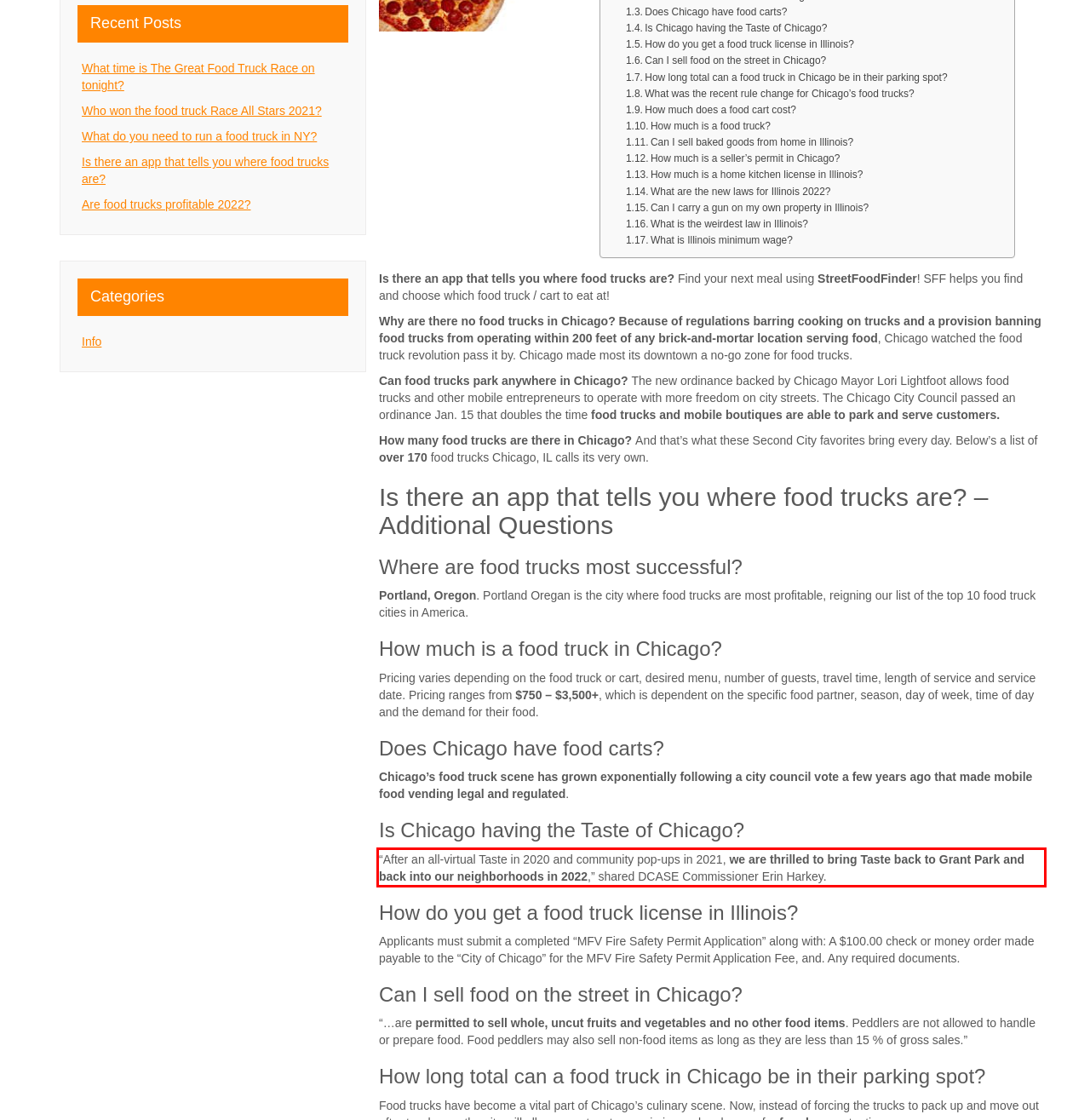Within the screenshot of a webpage, identify the red bounding box and perform OCR to capture the text content it contains.

“After an all-virtual Taste in 2020 and community pop-ups in 2021, we are thrilled to bring Taste back to Grant Park and back into our neighborhoods in 2022,” shared DCASE Commissioner Erin Harkey.